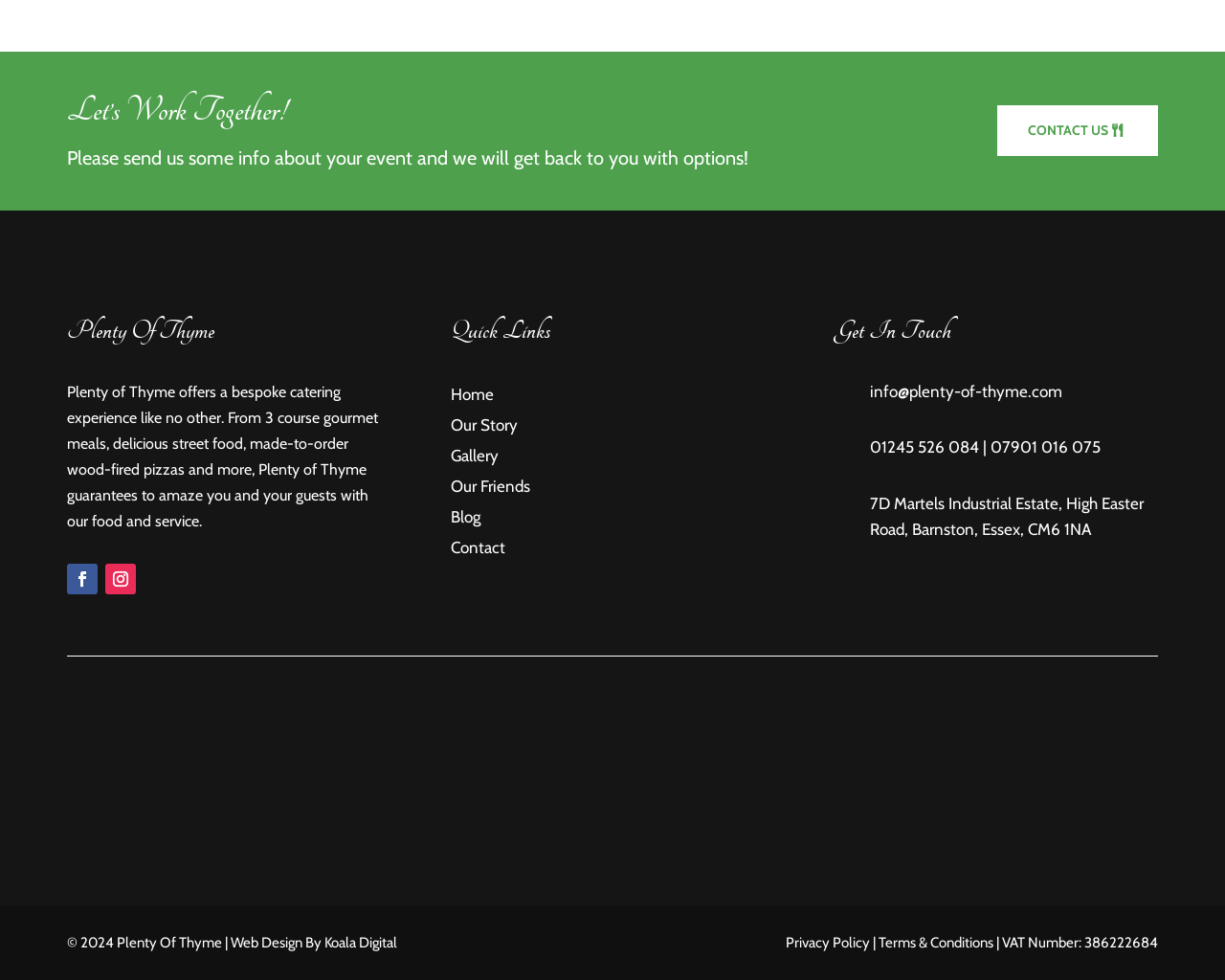Locate the bounding box coordinates of the clickable element to fulfill the following instruction: "Click 'Home'". Provide the coordinates as four float numbers between 0 and 1 in the format [left, top, right, bottom].

[0.368, 0.392, 0.403, 0.412]